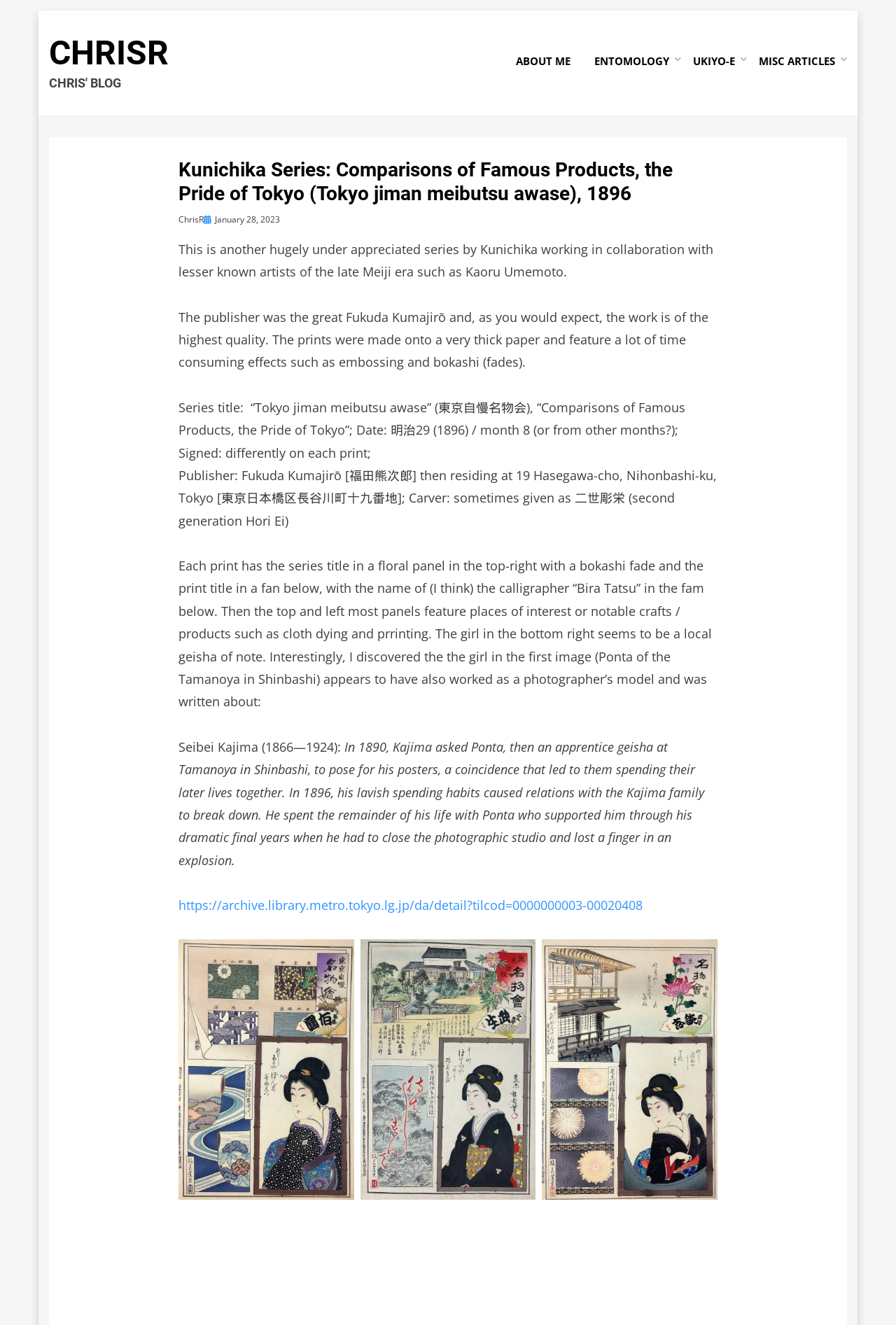Please determine the bounding box coordinates, formatted as (top-left x, top-left y, bottom-right x, bottom-right y), with all values as floating point numbers between 0 and 1. Identify the bounding box of the region described as: Indigo

None